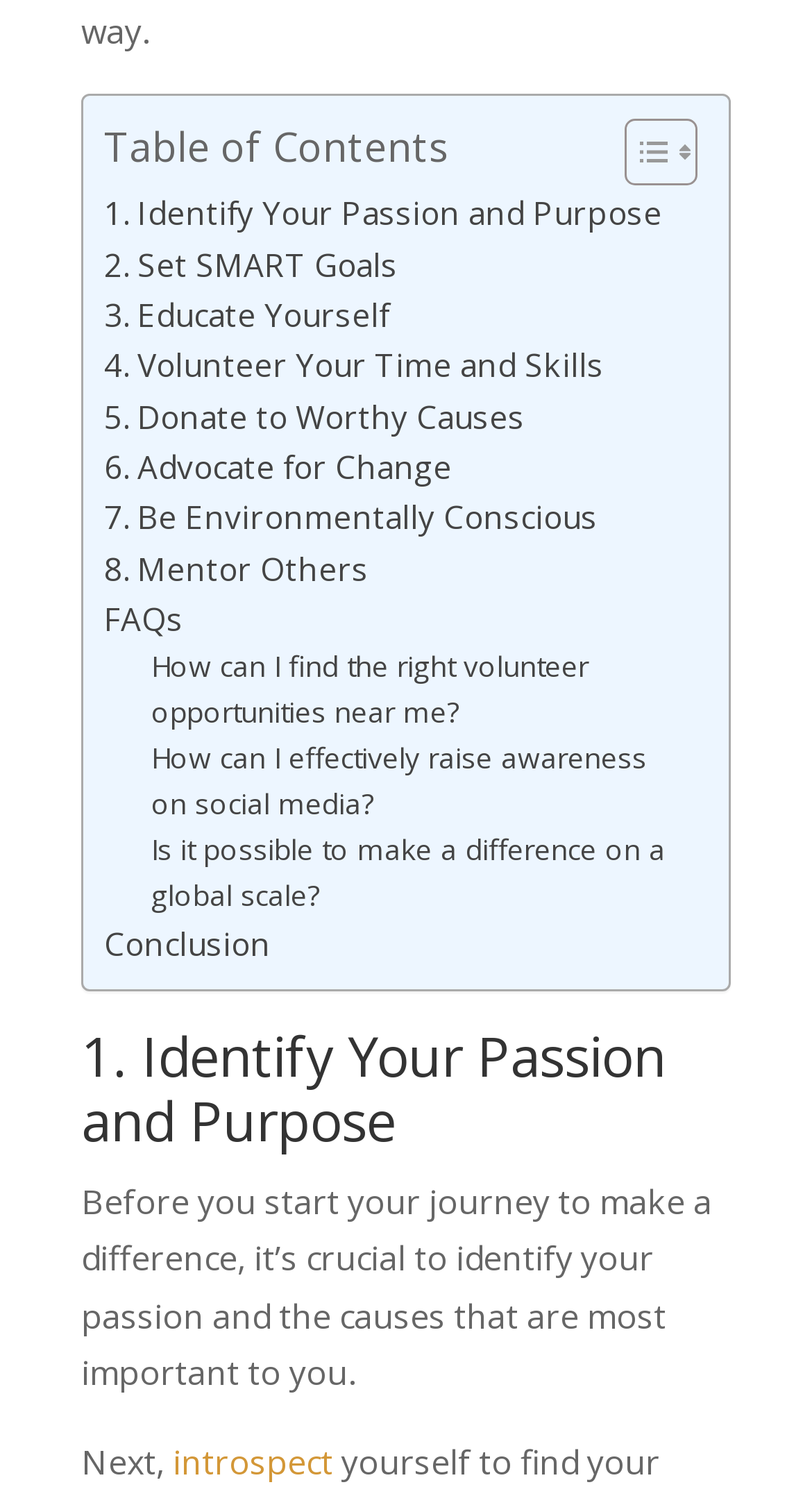Determine the bounding box coordinates of the clickable area required to perform the following instruction: "Toggle Table of Content". The coordinates should be represented as four float numbers between 0 and 1: [left, top, right, bottom].

[0.731, 0.079, 0.846, 0.127]